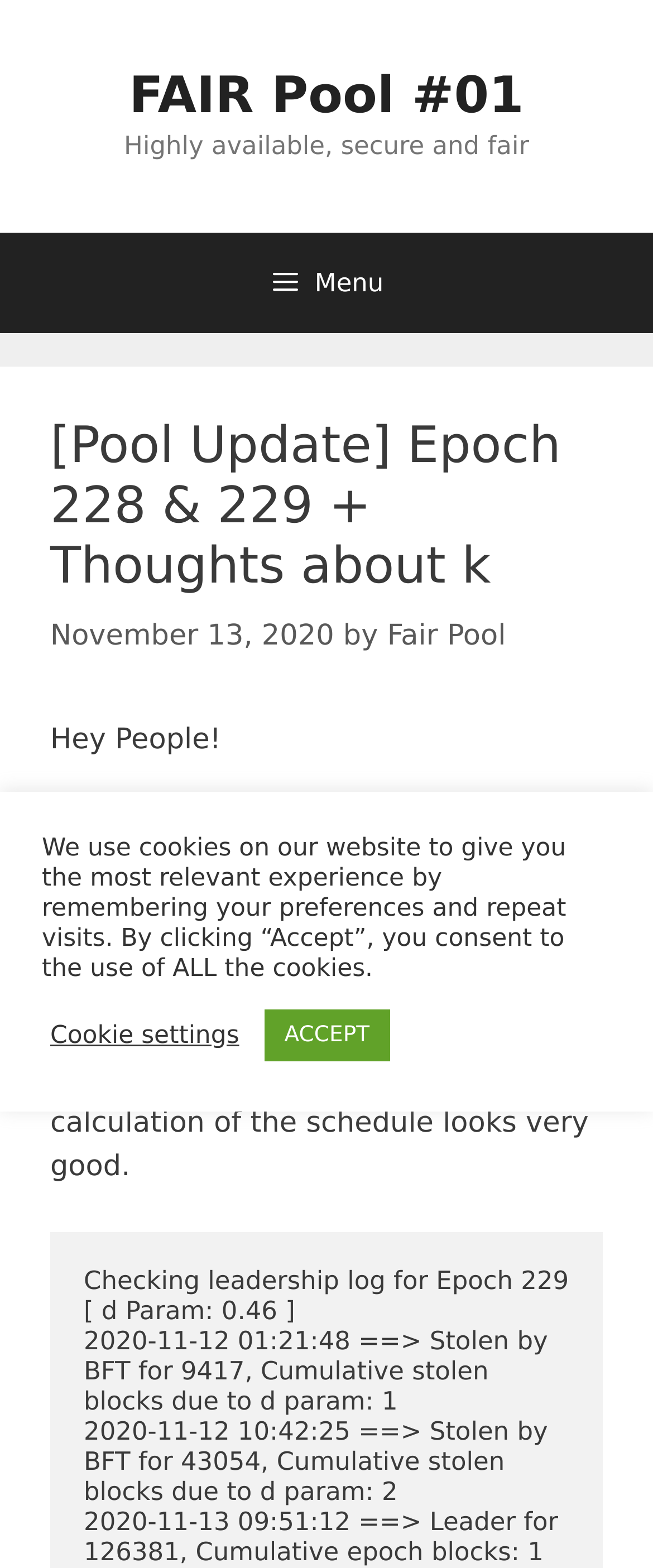What is the purpose of the website?
Using the image as a reference, answer the question with a short word or phrase.

Highly available, secure and fair